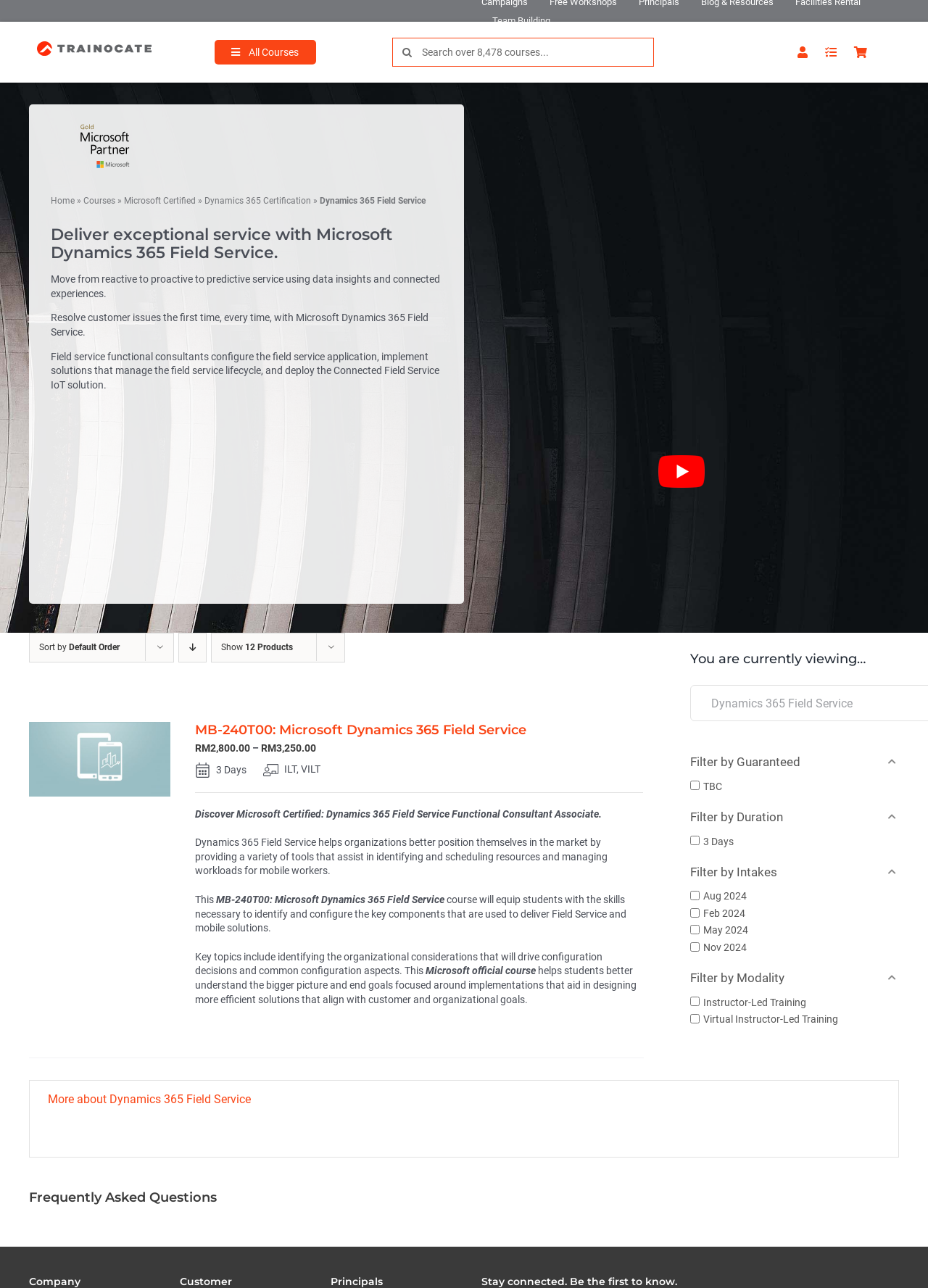Could you highlight the region that needs to be clicked to execute the instruction: "Search for courses"?

[0.423, 0.029, 0.705, 0.052]